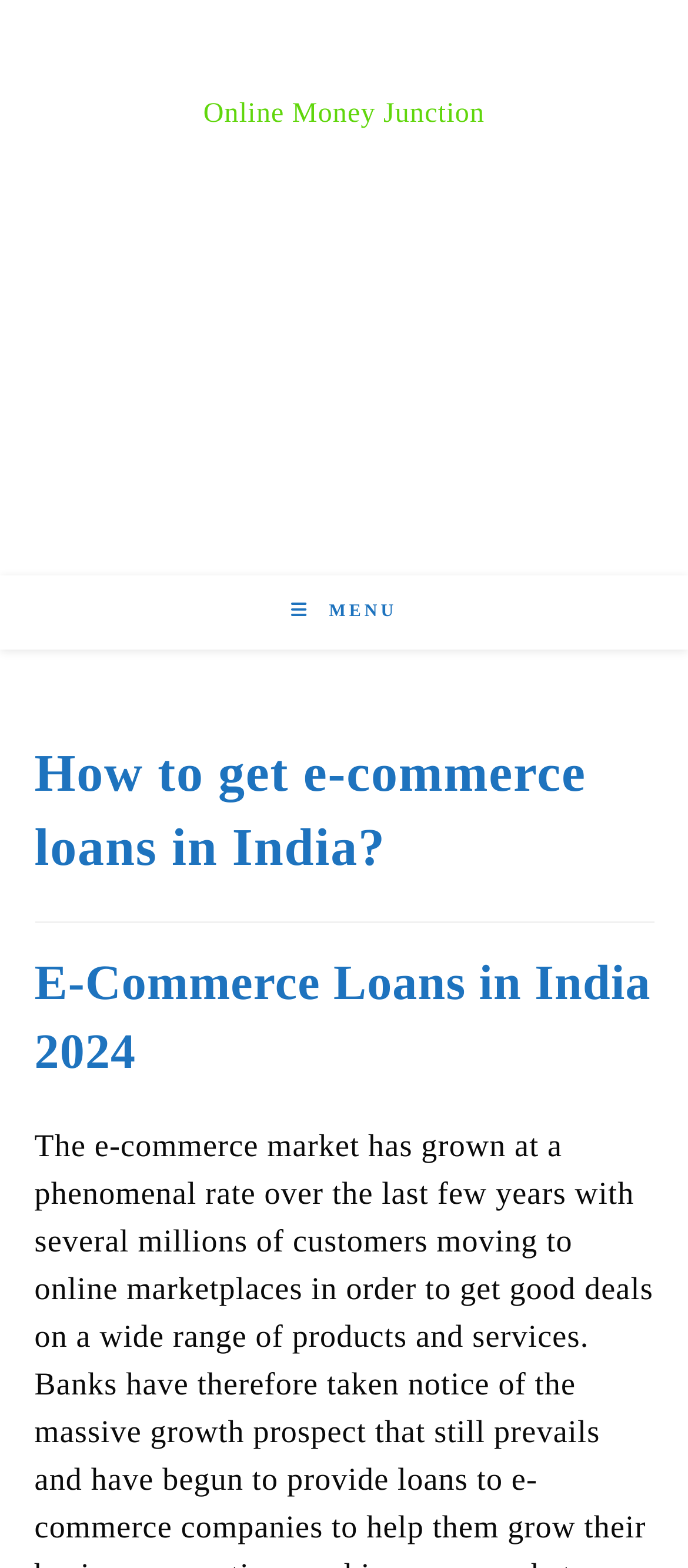Offer a detailed explanation of the webpage layout and contents.

The webpage is about e-commerce loans in India, with a focus on providing information on how to obtain them. At the top, there is a link to "Online Money Junction" positioned roughly in the middle of the page. Below this, there is a large advertisement iframe that spans the entire width of the page. 

On the right side of the page, there is a "Mobile Menu" link, accompanied by a "MENU" static text. This menu section contains two headings: "How to get e-commerce loans in India?" and "E-Commerce Loans in India 2024", which are stacked vertically and positioned roughly in the middle of the page.